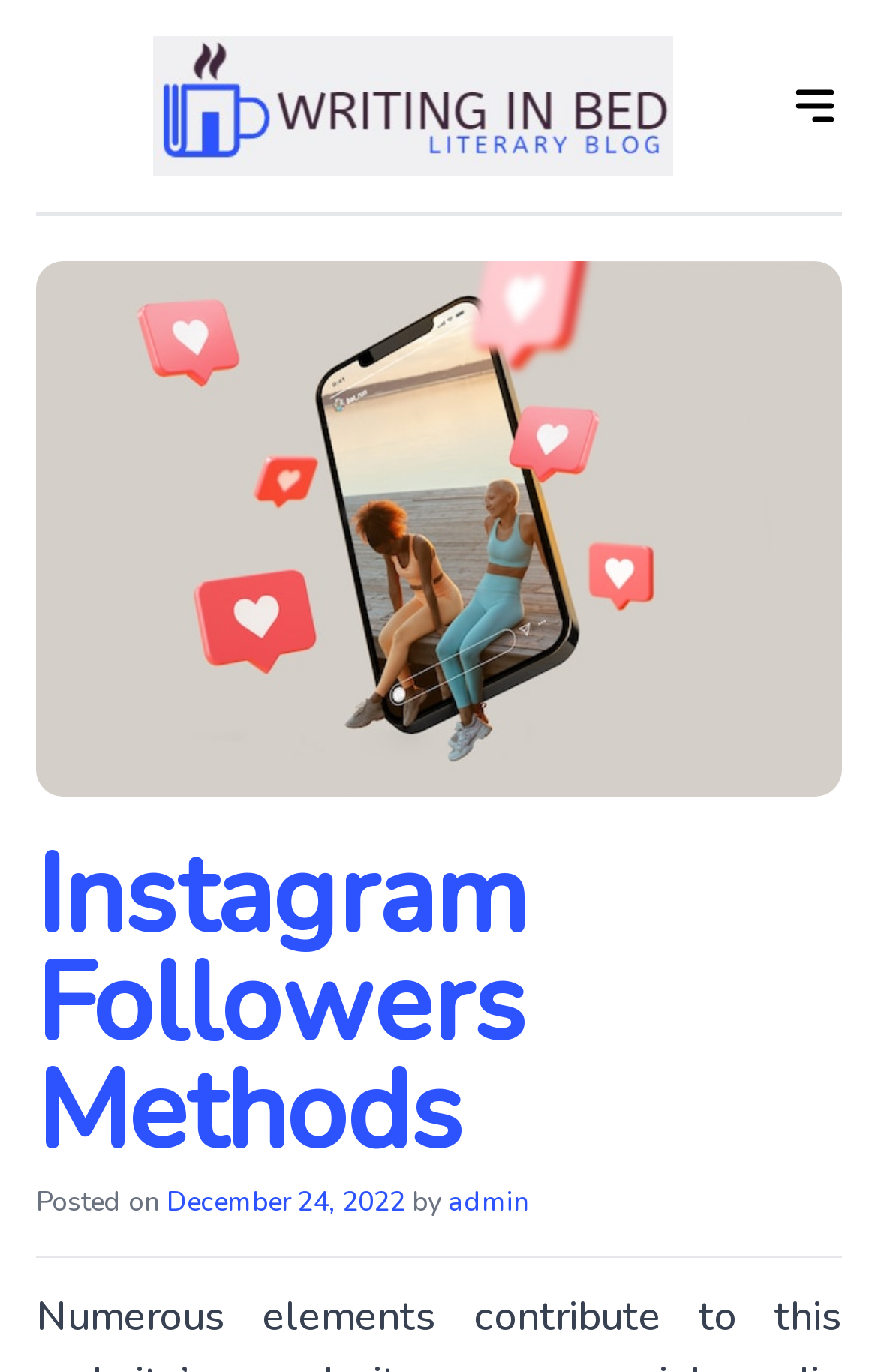Using a single word or phrase, answer the following question: 
What is the name of the website?

Writing In Bed